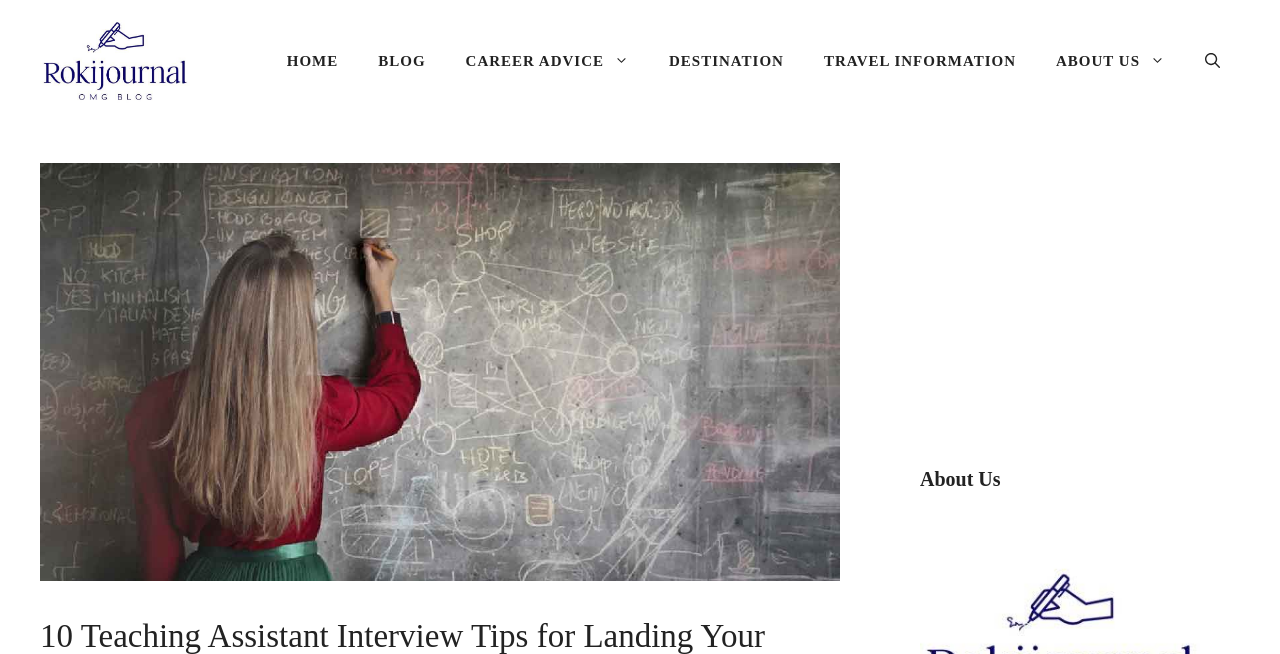What is the topic of the webpage? Based on the screenshot, please respond with a single word or phrase.

Teaching Assistant Interview Tips